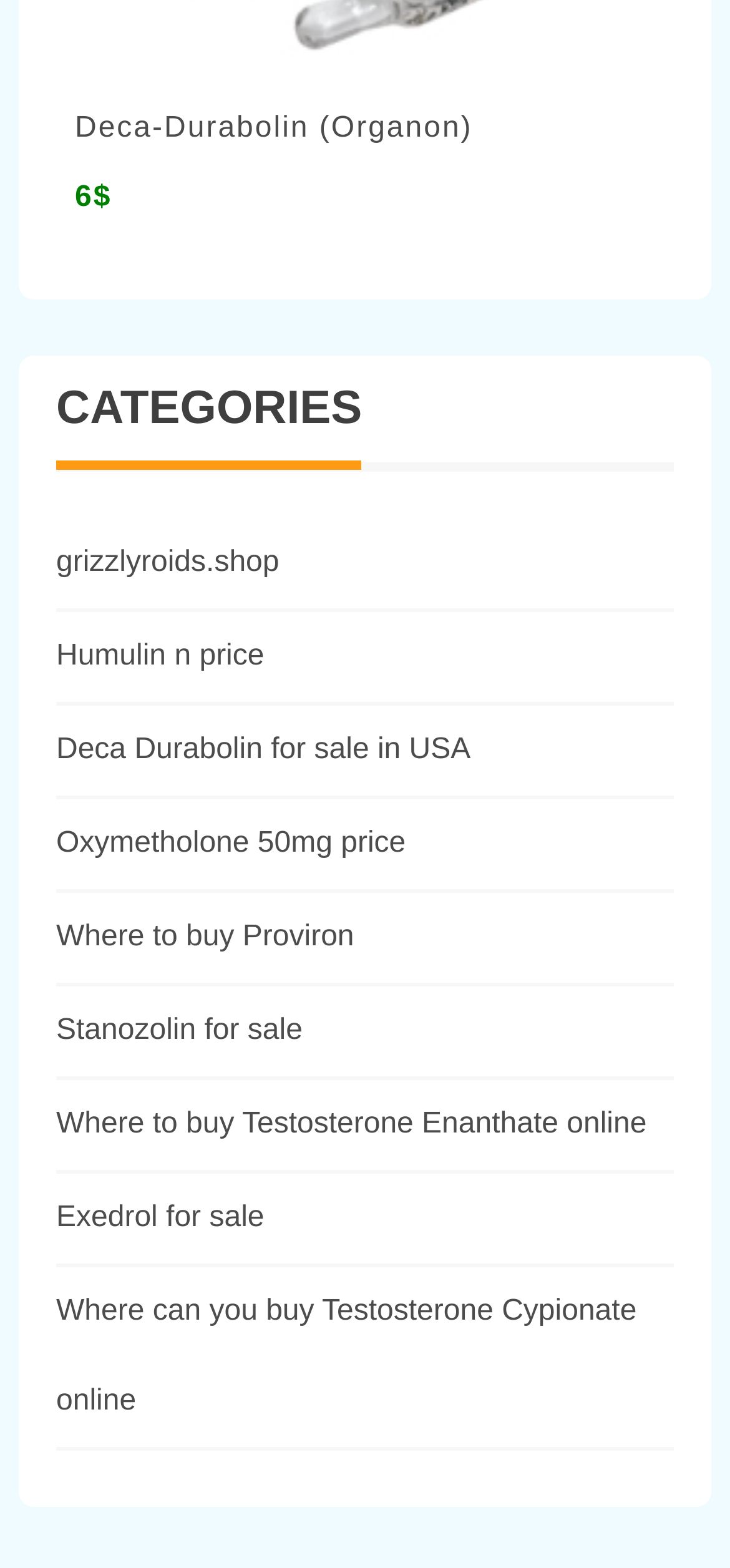How many links are available on the webpage?
Answer with a single word or short phrase according to what you see in the image.

9